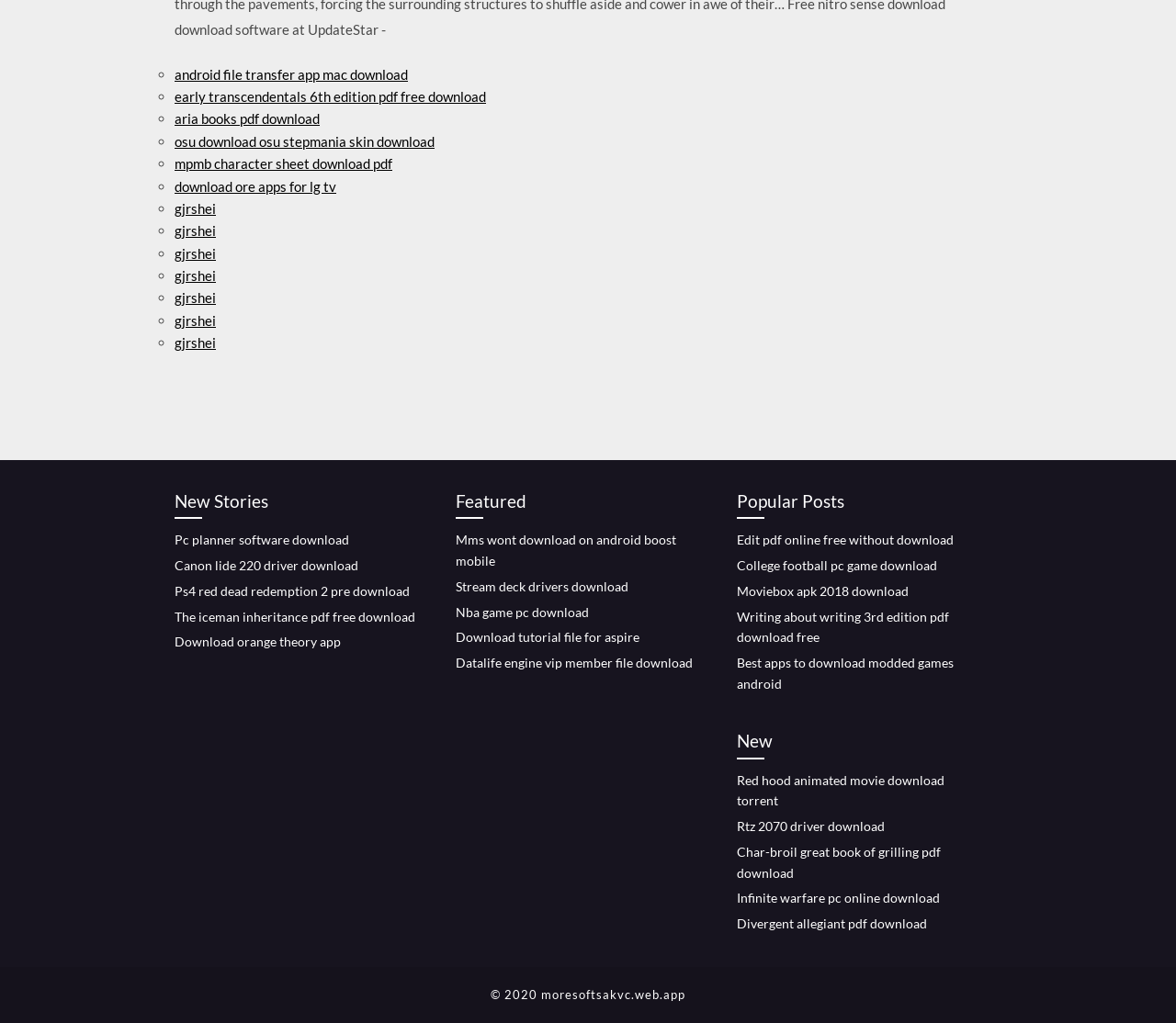Locate the bounding box coordinates of the area that needs to be clicked to fulfill the following instruction: "view featured posts". The coordinates should be in the format of four float numbers between 0 and 1, namely [left, top, right, bottom].

[0.388, 0.476, 0.598, 0.508]